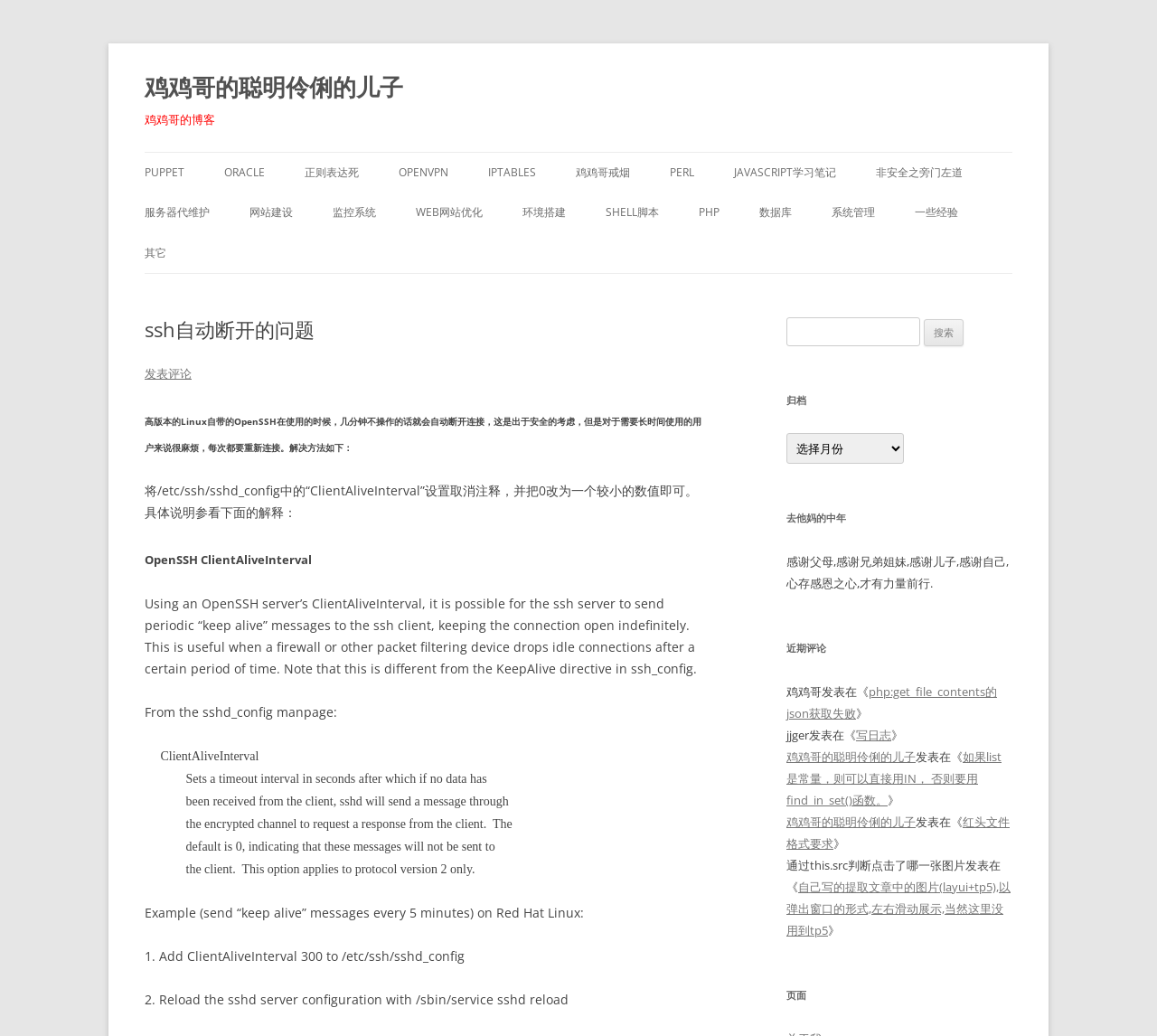From the webpage screenshot, predict the bounding box of the UI element that matches this description: "parent_node: 搜索： name="s"".

[0.68, 0.306, 0.795, 0.334]